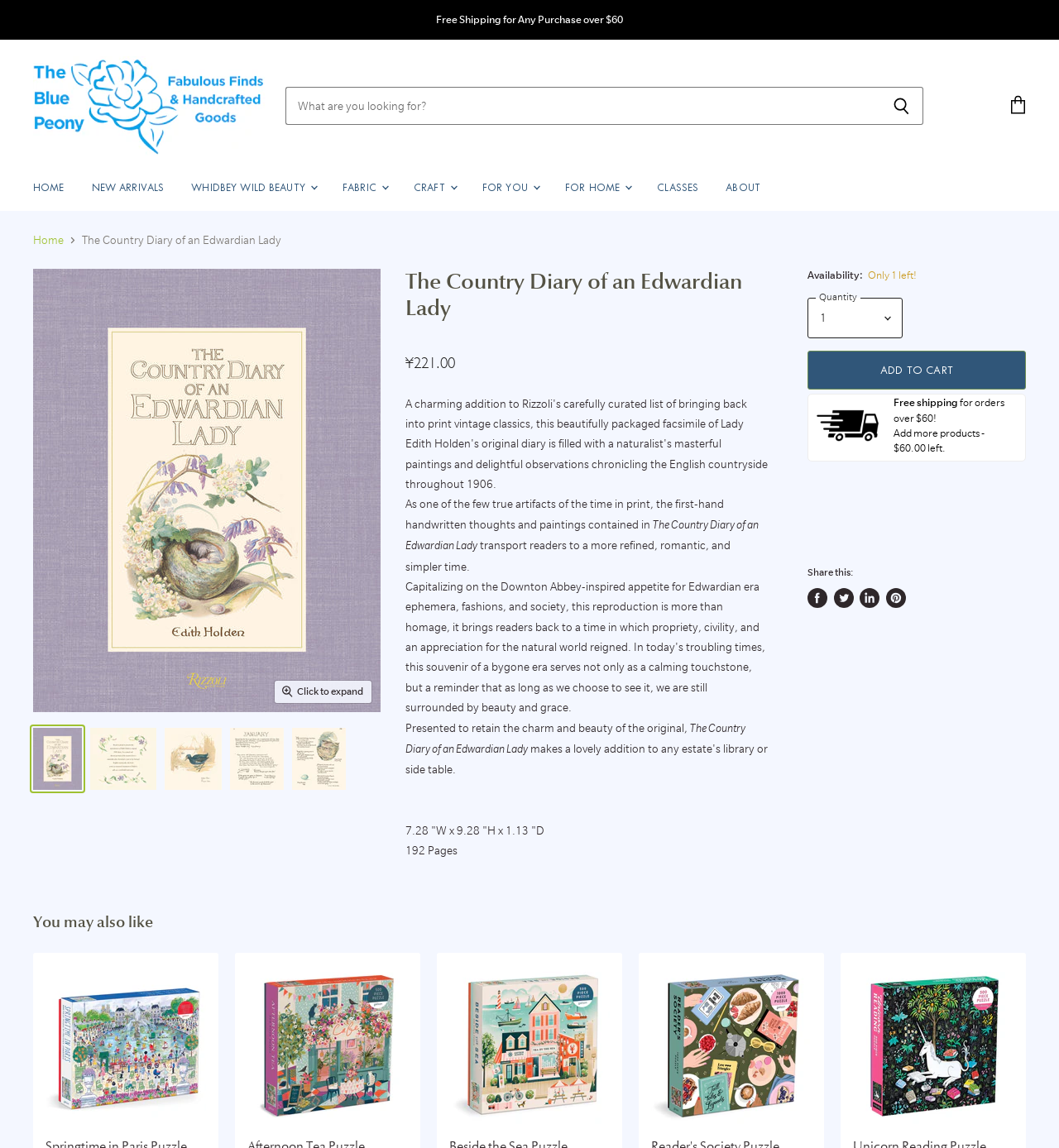Please indicate the bounding box coordinates of the element's region to be clicked to achieve the instruction: "Search for products". Provide the coordinates as four float numbers between 0 and 1, i.e., [left, top, right, bottom].

[0.27, 0.076, 0.872, 0.109]